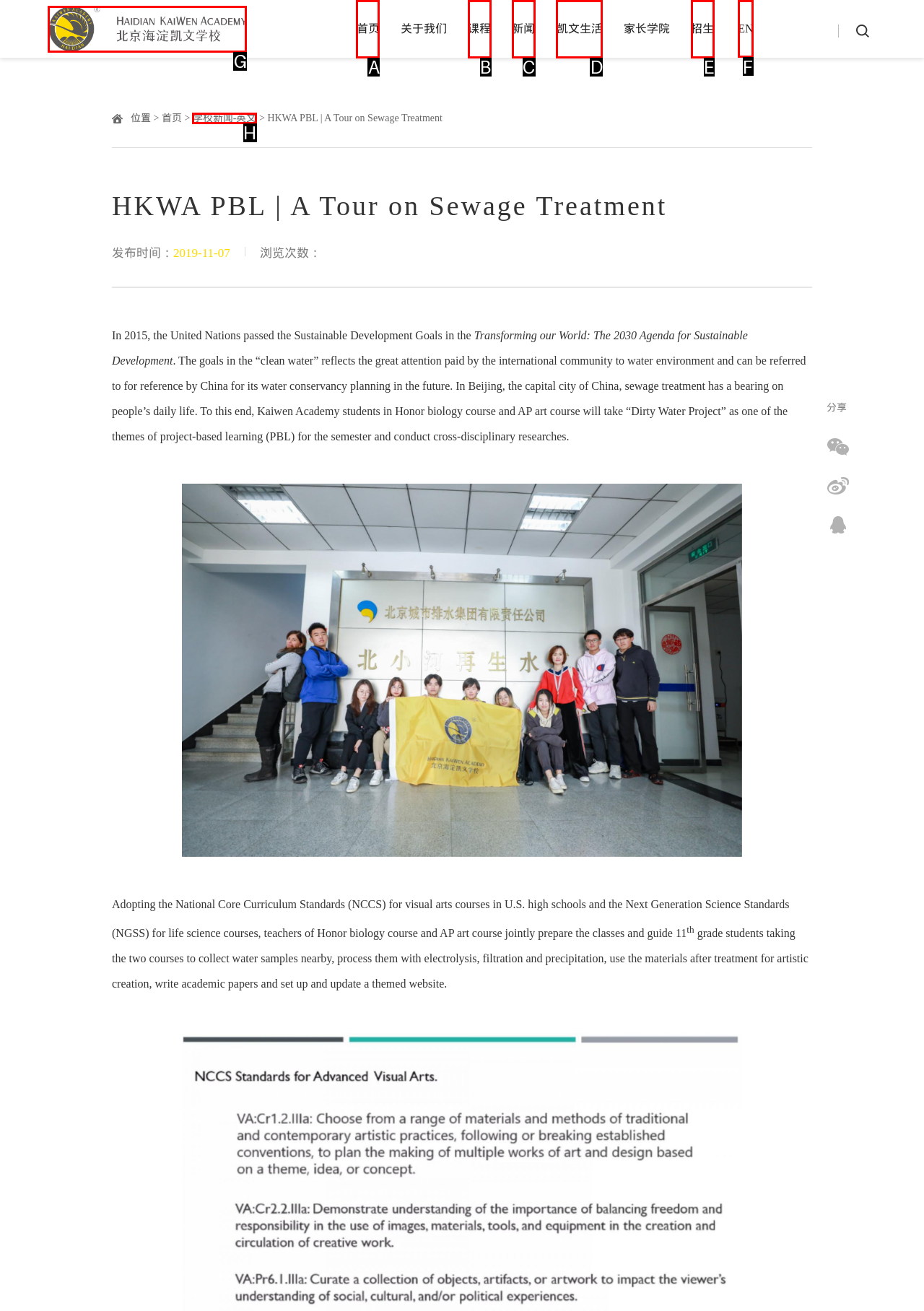Which option should you click on to fulfill this task: Click the 'EN' link? Answer with the letter of the correct choice.

F